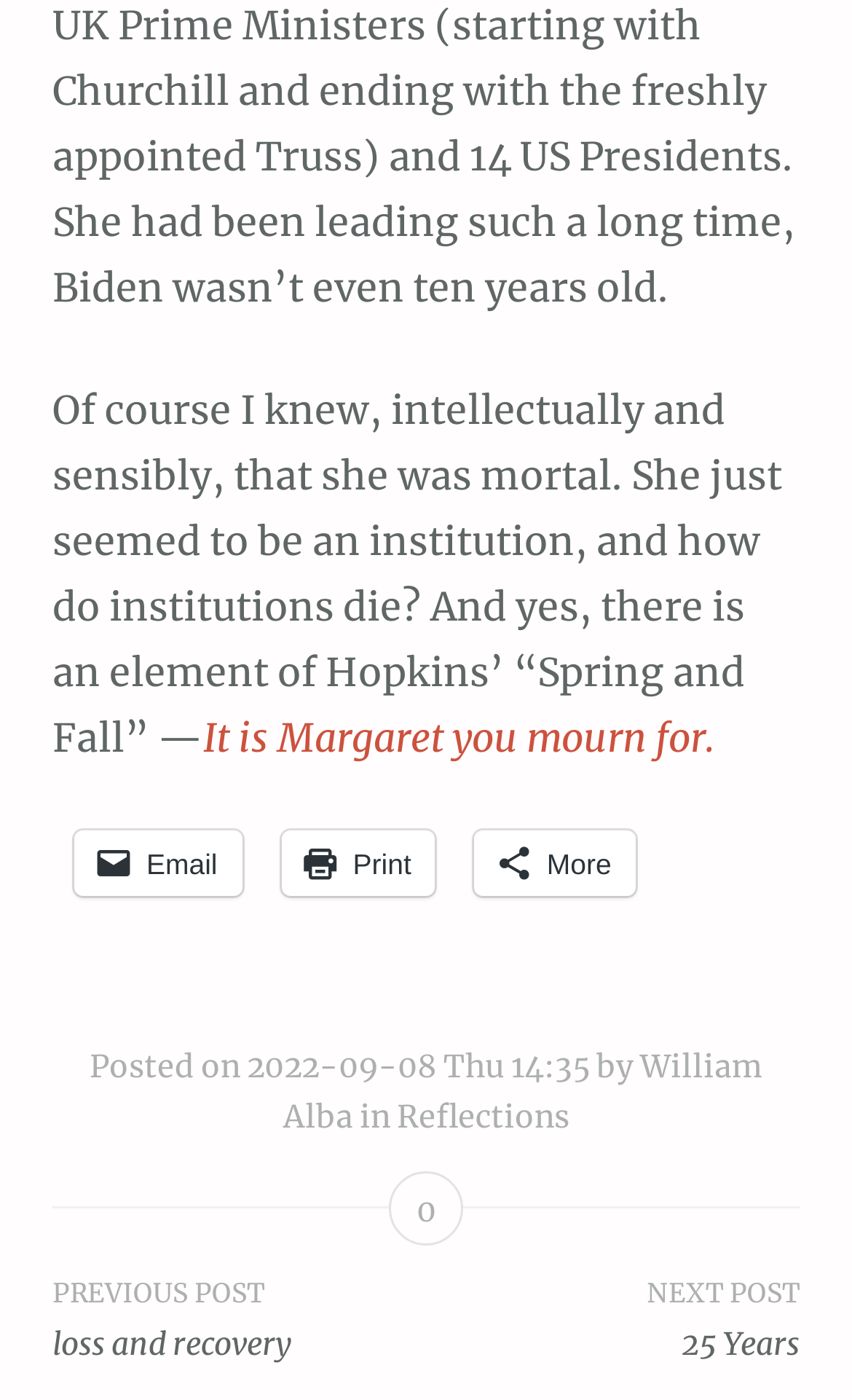Answer in one word or a short phrase: 
What is the date of the current post?

2022-09-08